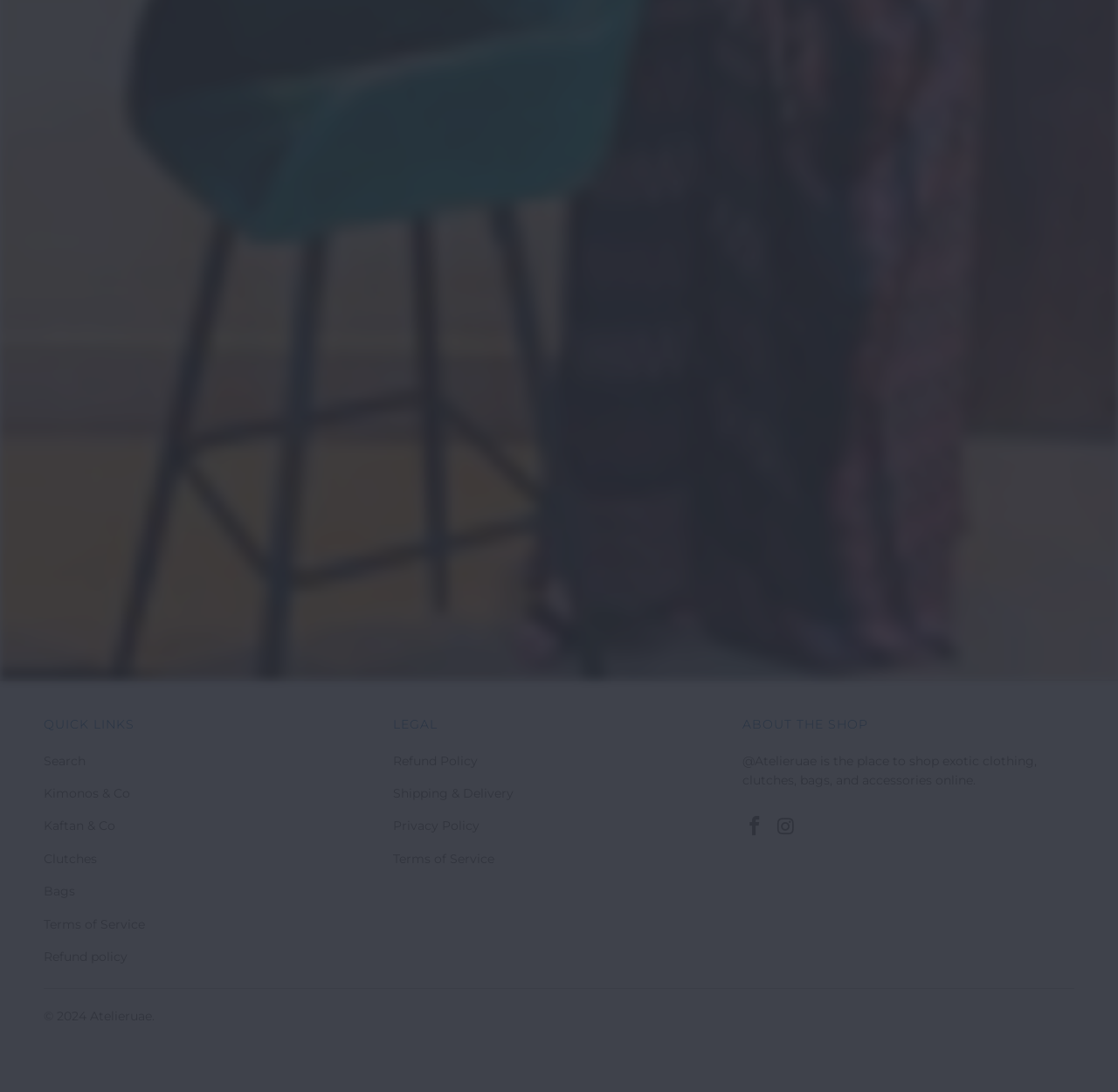Give a concise answer of one word or phrase to the question: 
How many social media links are present on the webpage?

2